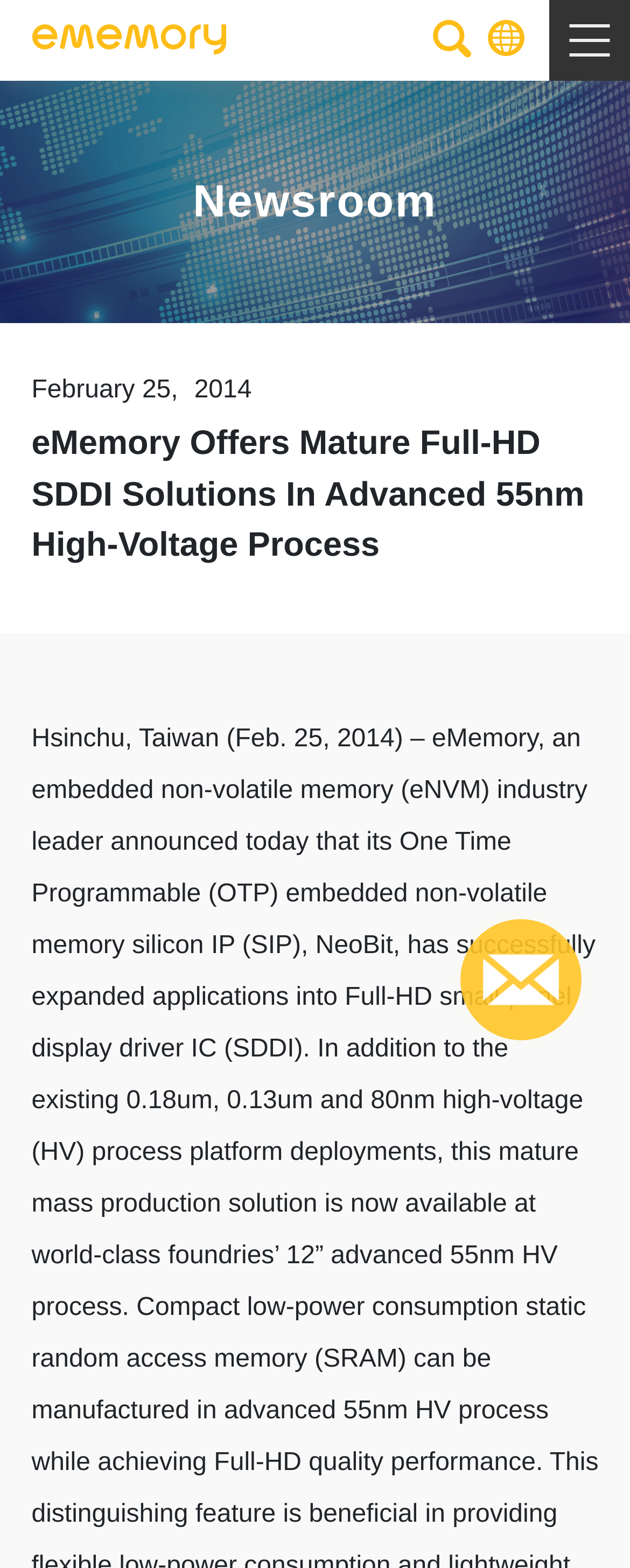Answer the question using only a single word or phrase: 
What is the function of the 'Subscribe / Unsubscribe' button?

Subscribe or unsubscribe to newsletter